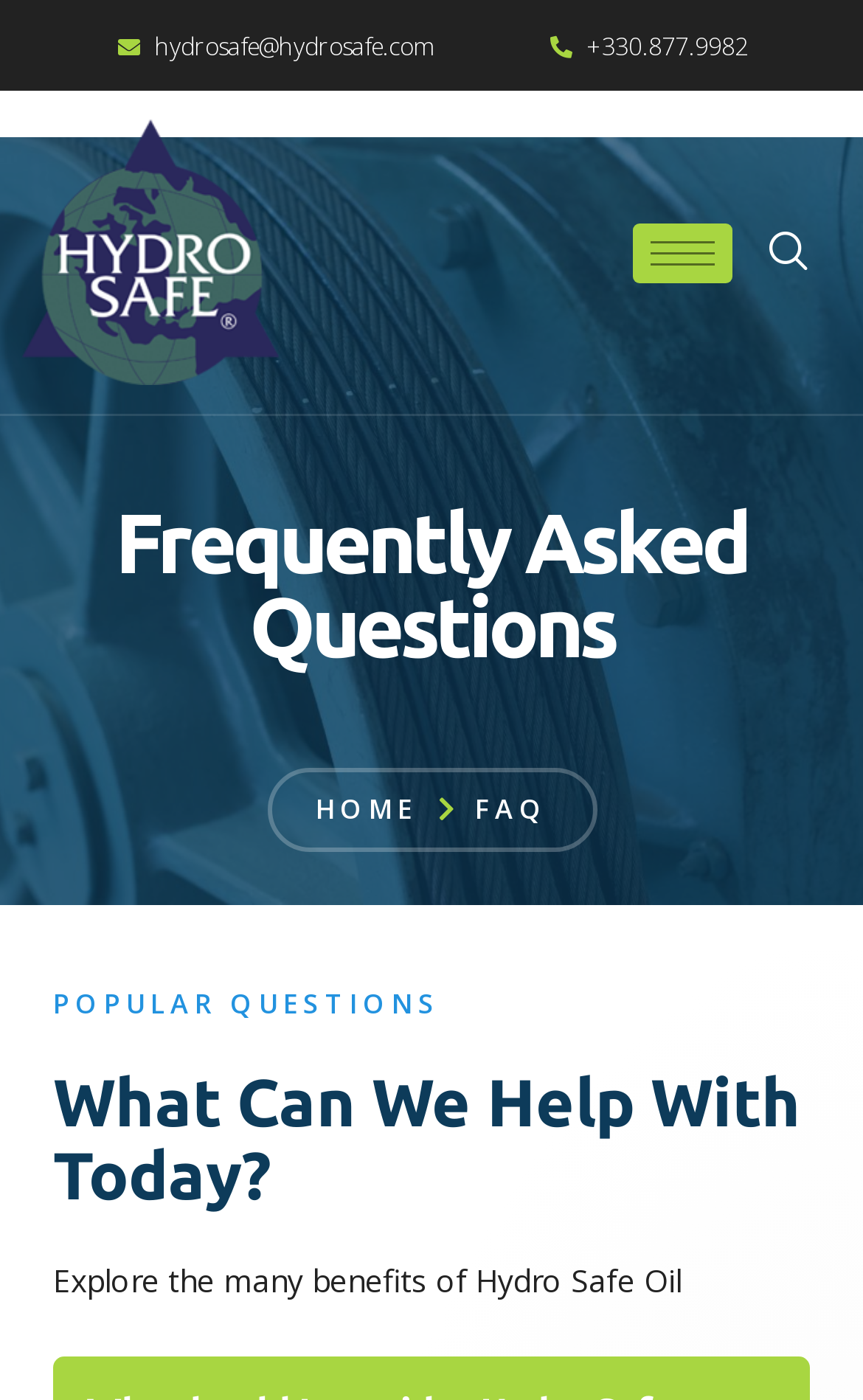Provide the bounding box coordinates in the format (top-left x, top-left y, bottom-right x, bottom-right y). All values are floating point numbers between 0 and 1. Determine the bounding box coordinate of the UI element described as: parent_node: HOME aria-label="hamburger-icon"

[0.735, 0.159, 0.85, 0.202]